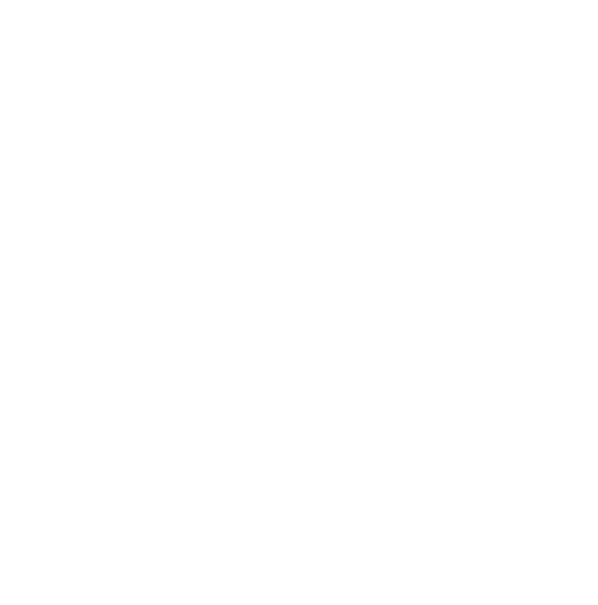Offer a detailed account of the various components present in the image.

This image showcases the elegant outline of the "Series 7 (Lacquered- Monocolor)" chair, a renowned design by Arne Jacobsen. Its minimalist form, characterized by smooth, flowing curves and a sleek appearance, highlights the chair's modern aesthetic. The distinctive lacquered finish enhances the visual appeal while providing durability, making it a great choice for various interior settings. As part of the iconic Series 7 collection, this chair reflects the fusion of functionality and style, embodying Jacobsen's innovative design philosophy. The image captures the essence of contemporary design, appealing to both design enthusiasts and practical users alike.